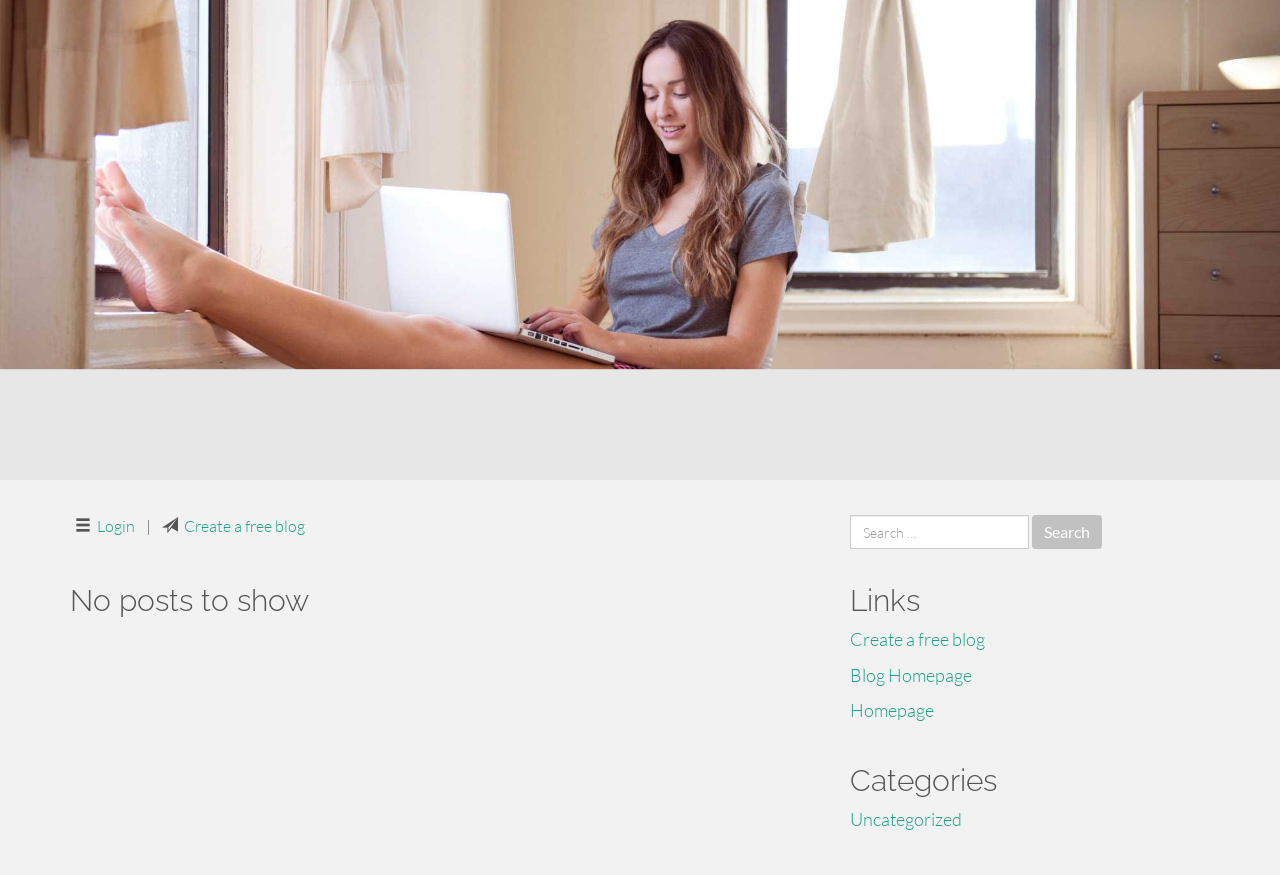Based on the element description Create a free blog, identify the bounding box of the UI element in the given webpage screenshot. The coordinates should be in the format (top-left x, top-left y, bottom-right x, bottom-right y) and must be between 0 and 1.

[0.664, 0.718, 0.77, 0.743]